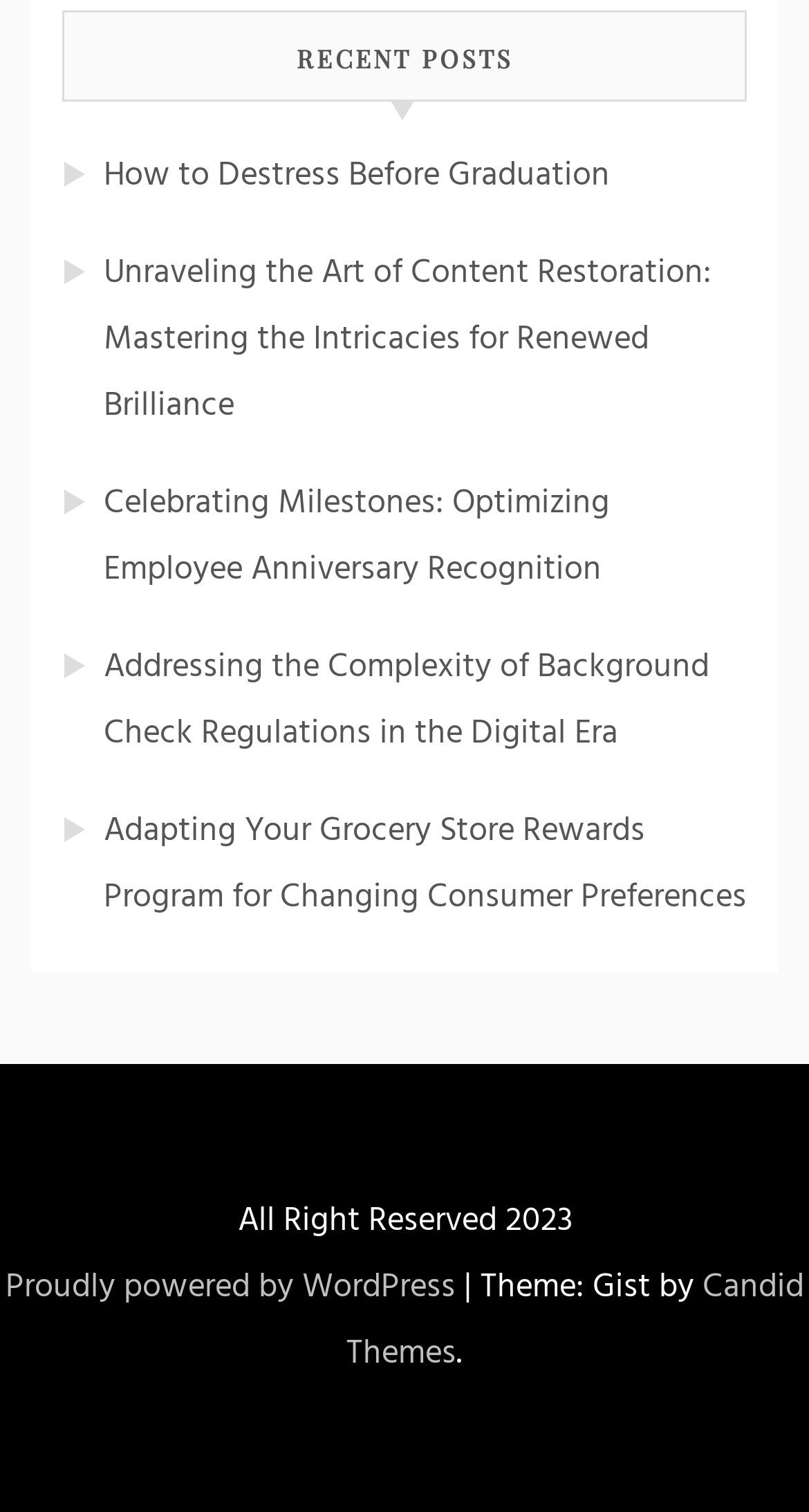From the details in the image, provide a thorough response to the question: What is the copyright year mentioned at the bottom?

The webpage has a static text 'All Right Reserved 2023' at the bottom, indicating the copyright year.